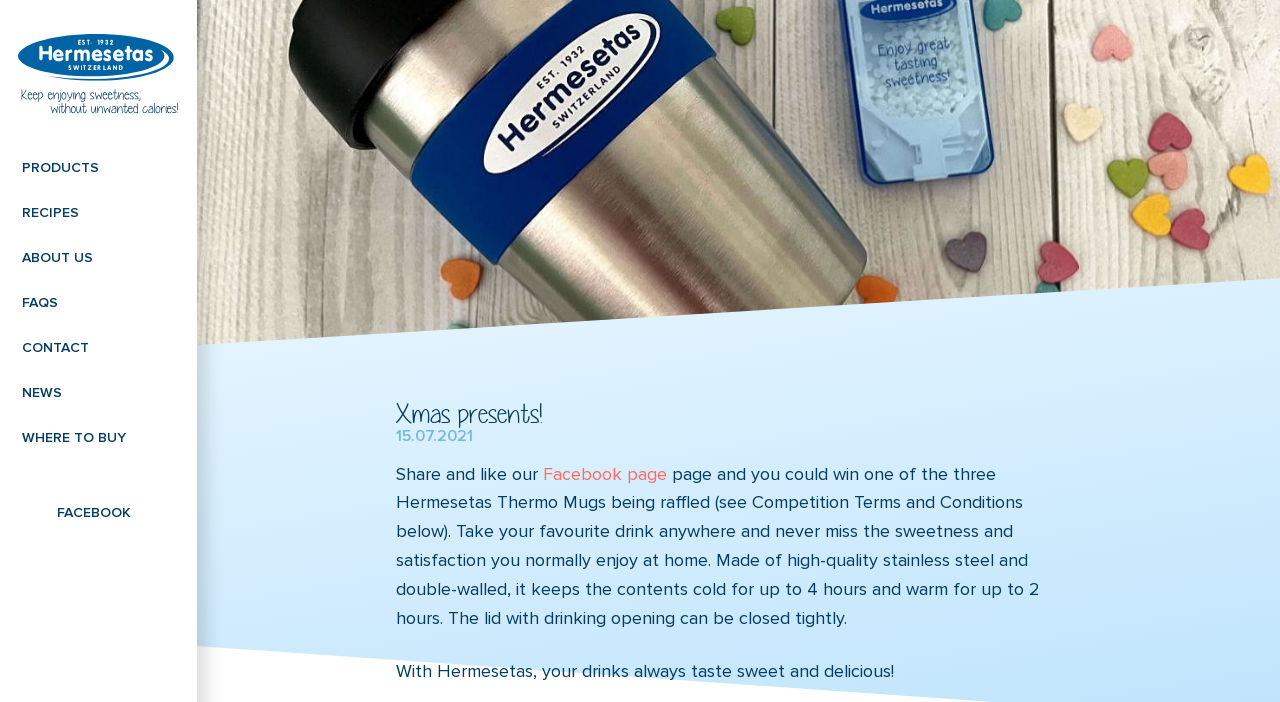Observe the image and answer the following question in detail: What is the theme of the webpage?

Based on the meta description and the content of the webpage, it appears that the theme of the webpage is related to Christmas presents, specifically promoting Hermesetas products as gift ideas.